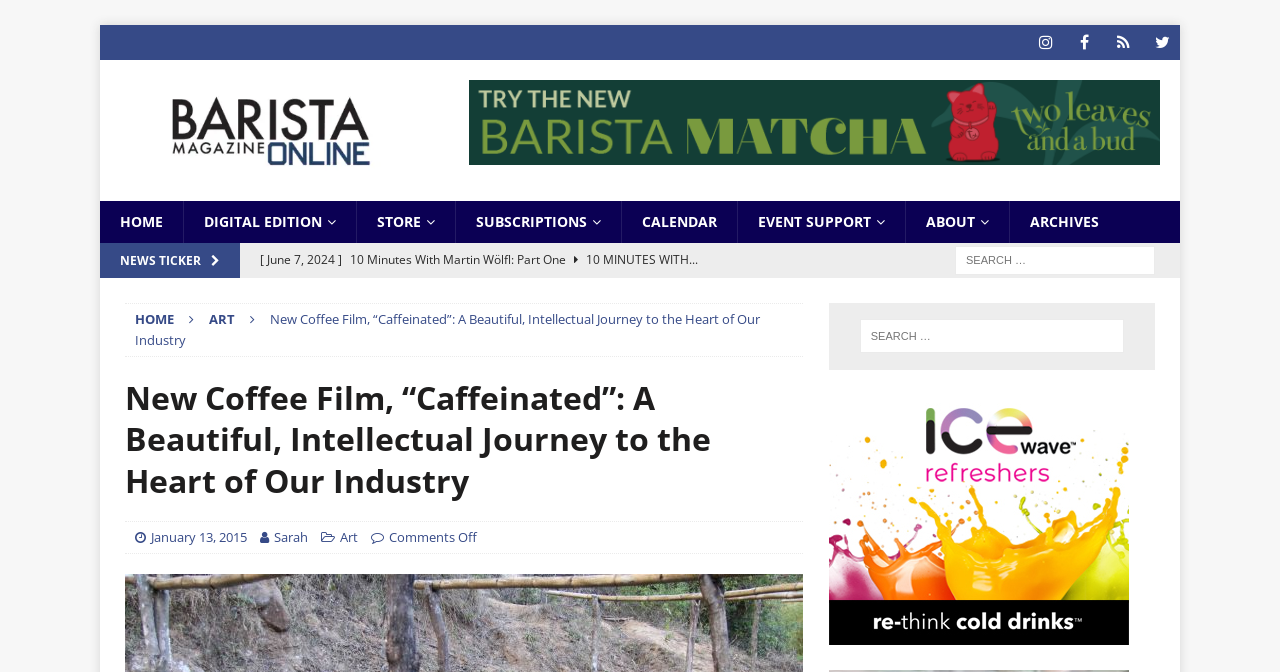Locate the bounding box coordinates of the region to be clicked to comply with the following instruction: "Check the latest news". The coordinates must be four float numbers between 0 and 1, in the form [left, top, right, bottom].

[0.203, 0.362, 0.618, 0.412]